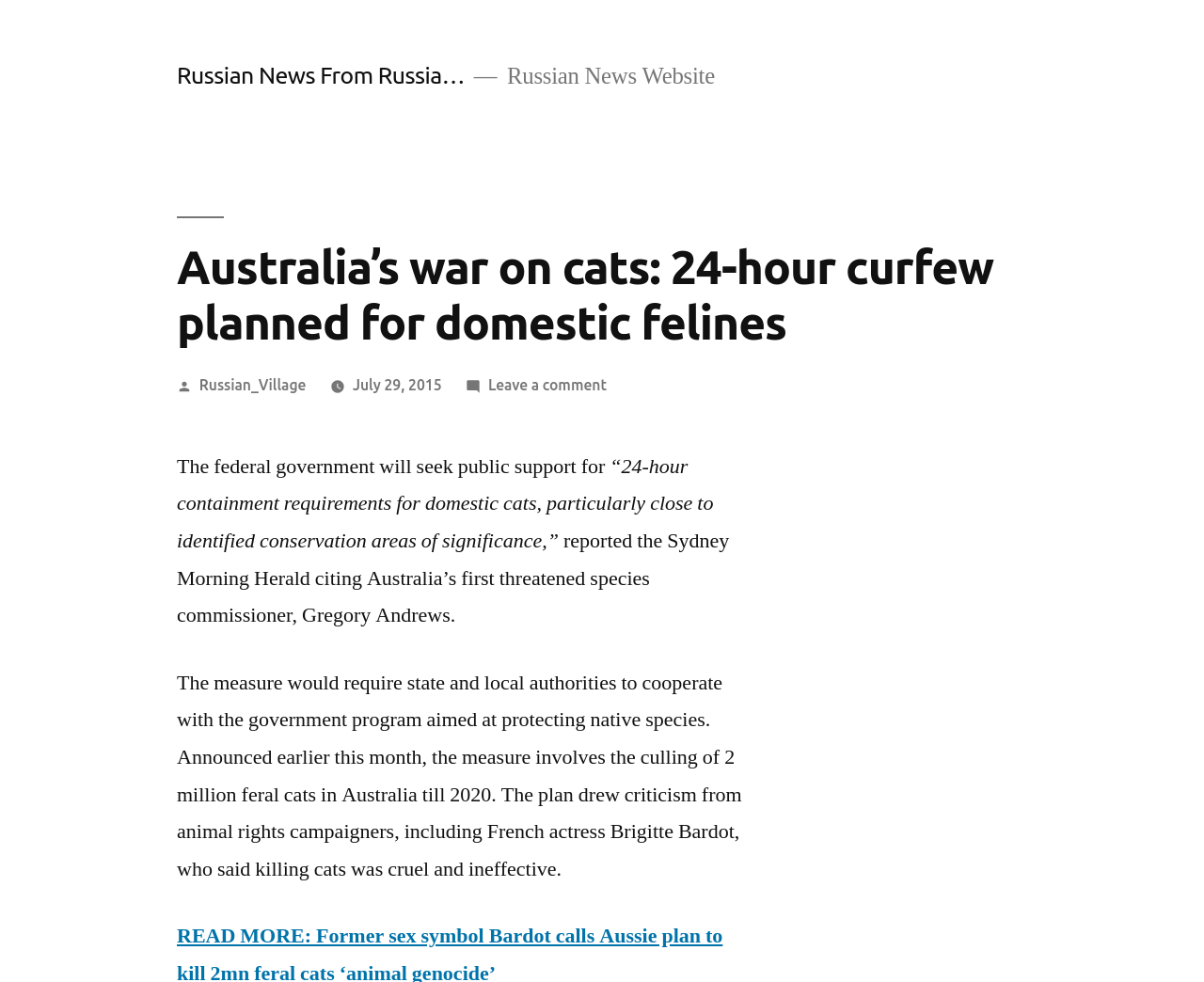What is the role of Gregory Andrews?
Provide a one-word or short-phrase answer based on the image.

Threatened species commissioner